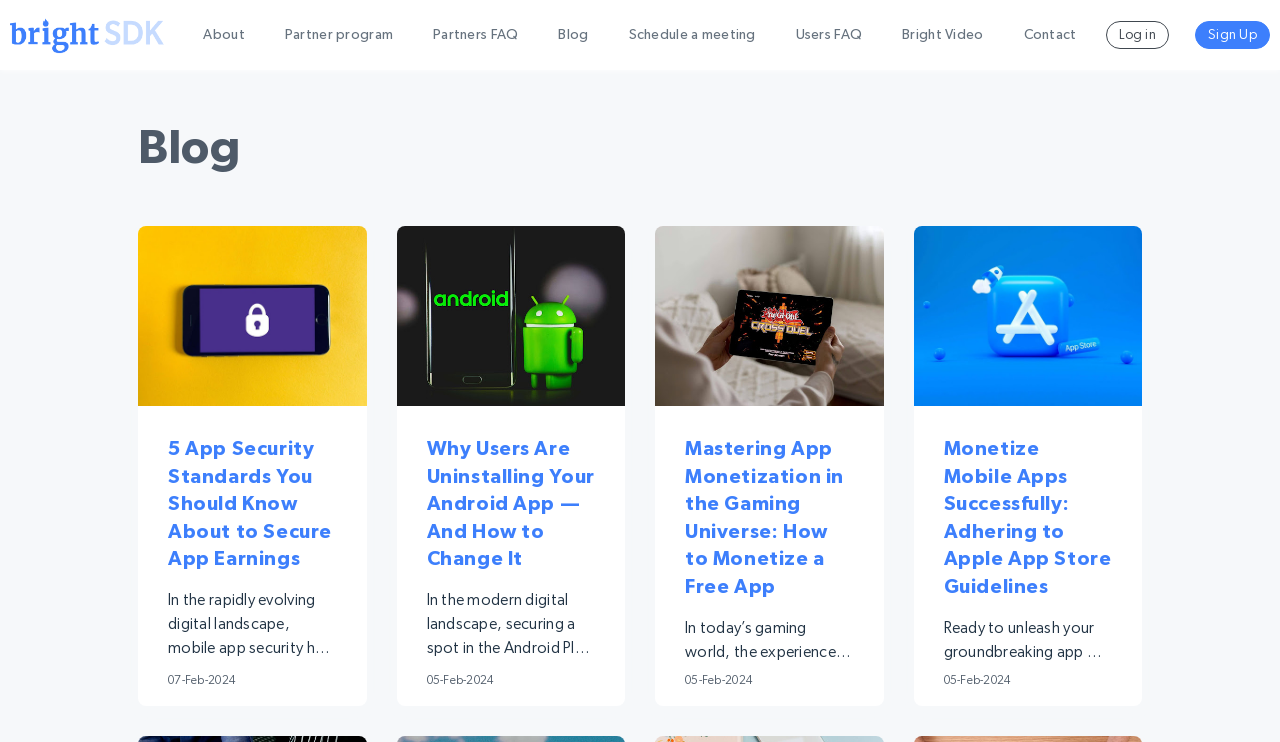Please find and report the bounding box coordinates of the element to click in order to perform the following action: "Click on the 'About' link". The coordinates should be expressed as four float numbers between 0 and 1, in the format [left, top, right, bottom].

[0.159, 0.034, 0.191, 0.06]